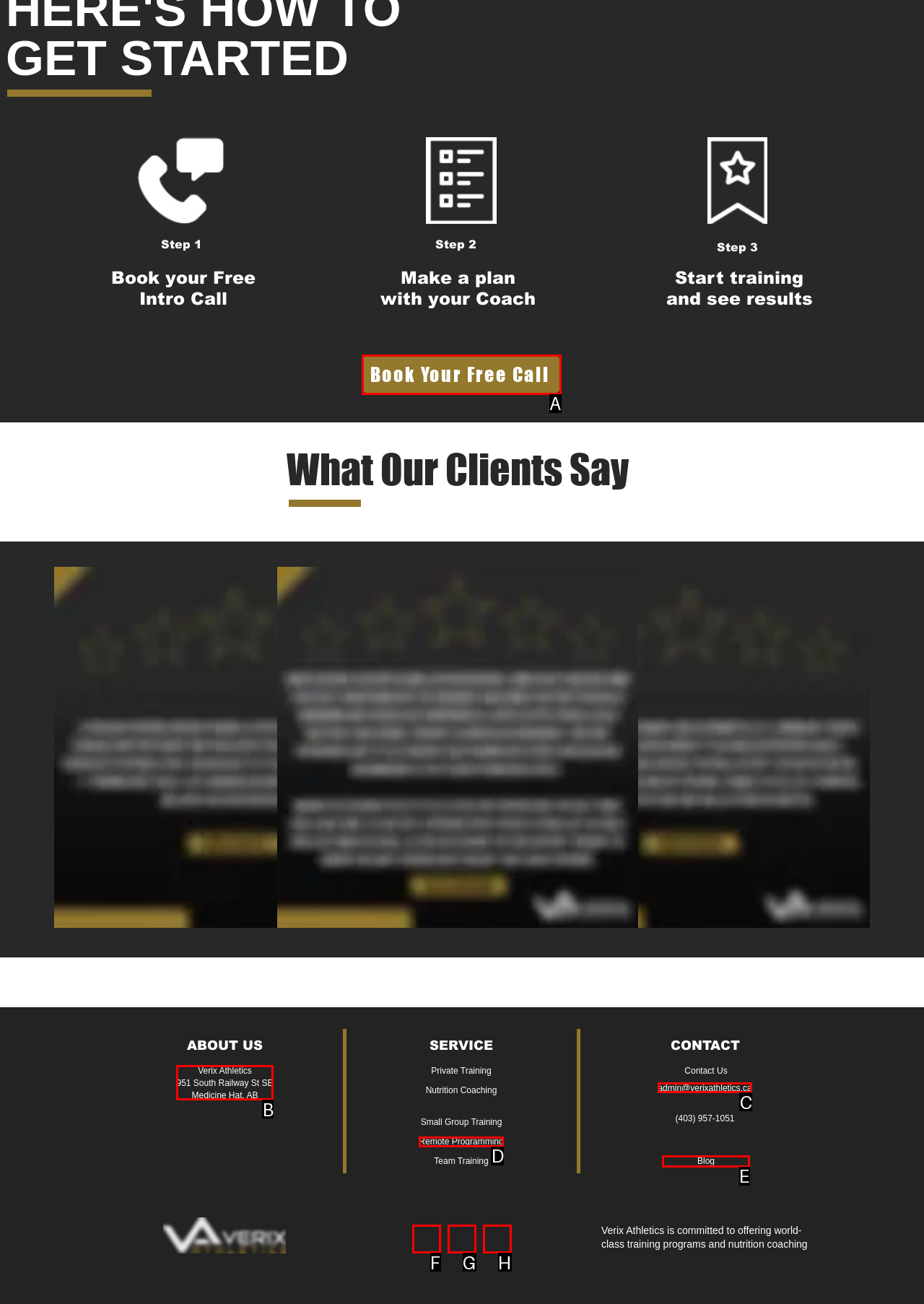Determine which HTML element to click for this task: Visit our blog Provide the letter of the selected choice.

E